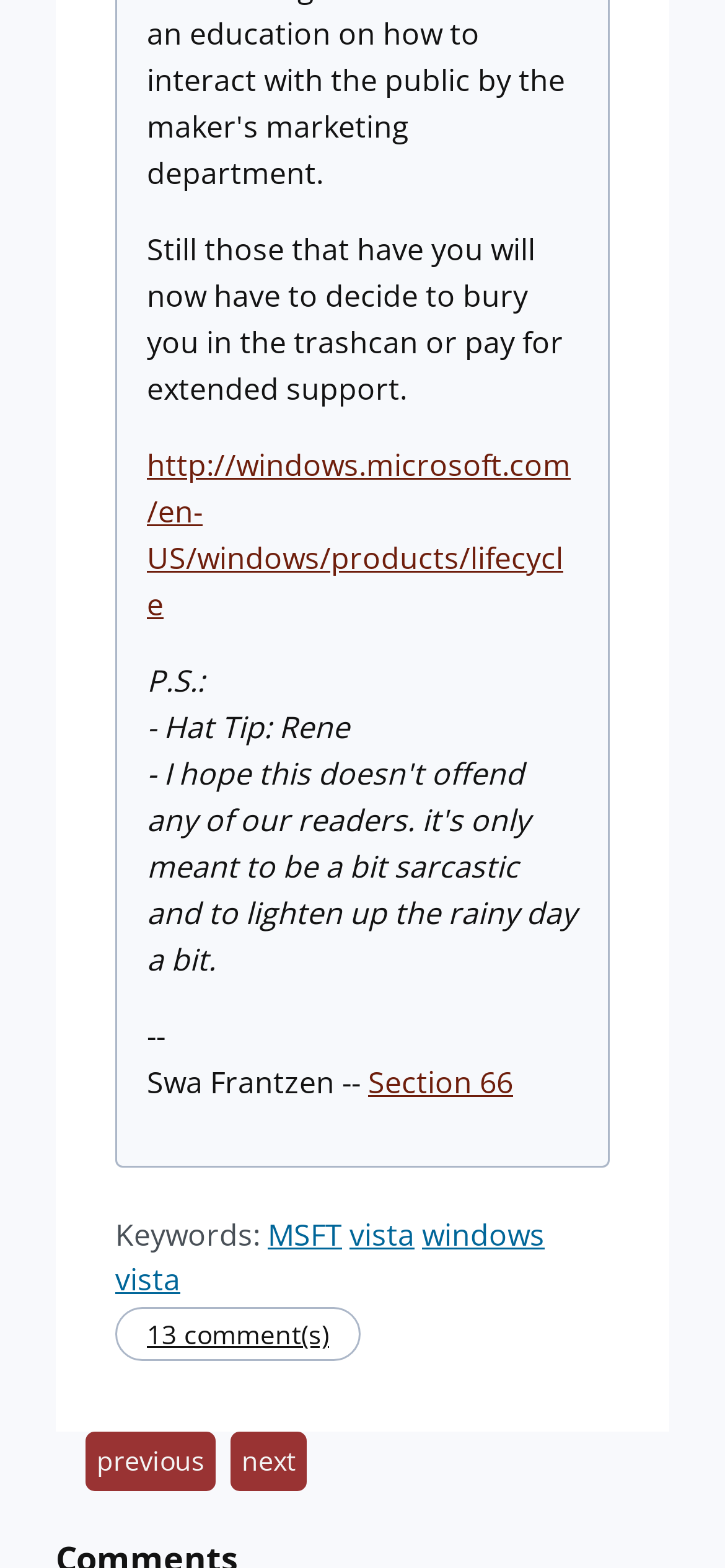Please locate the bounding box coordinates of the element's region that needs to be clicked to follow the instruction: "go to Section 66". The bounding box coordinates should be provided as four float numbers between 0 and 1, i.e., [left, top, right, bottom].

[0.508, 0.677, 0.708, 0.704]